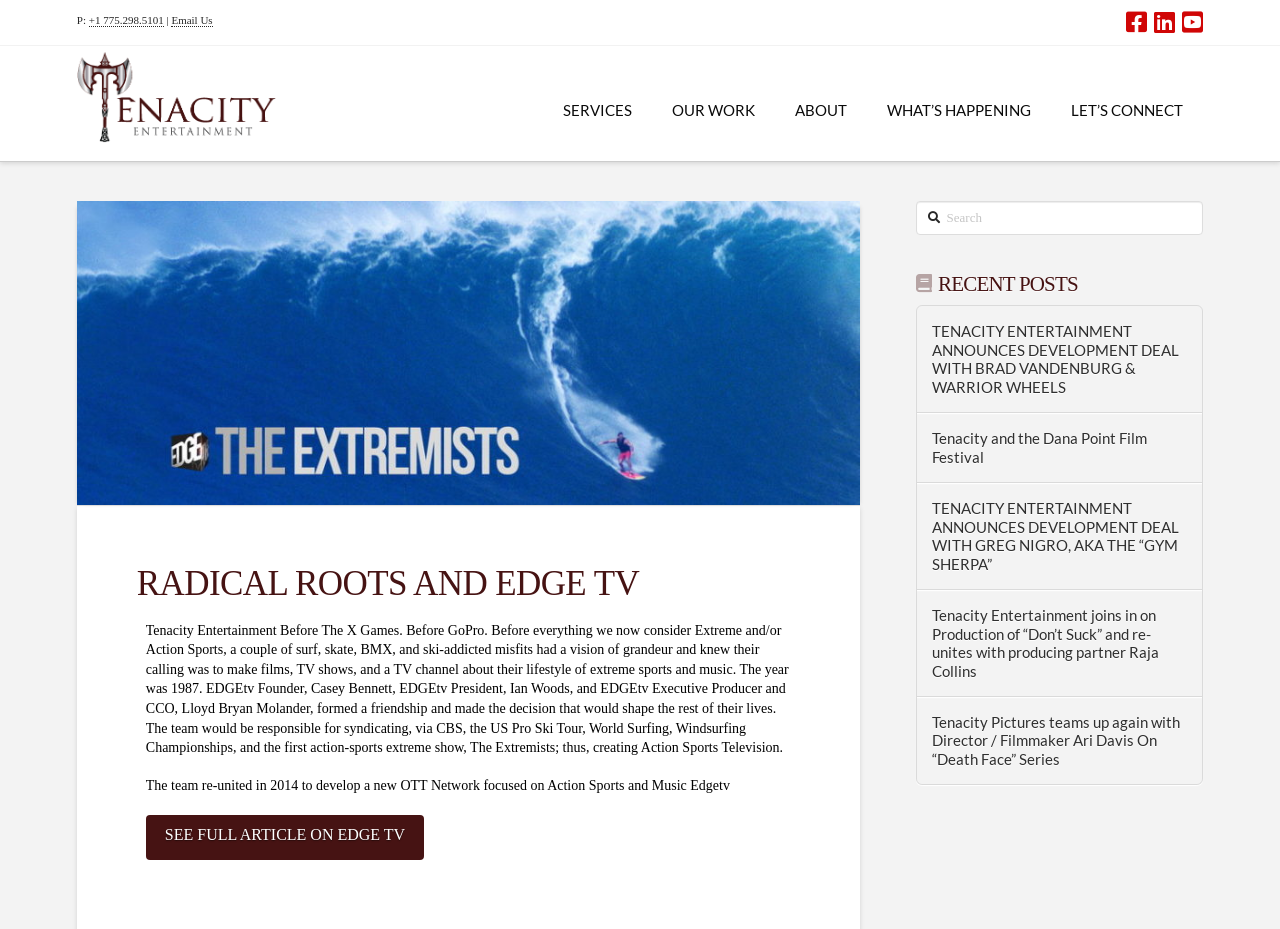How many recent posts are there?
Give a single word or phrase answer based on the content of the image.

4